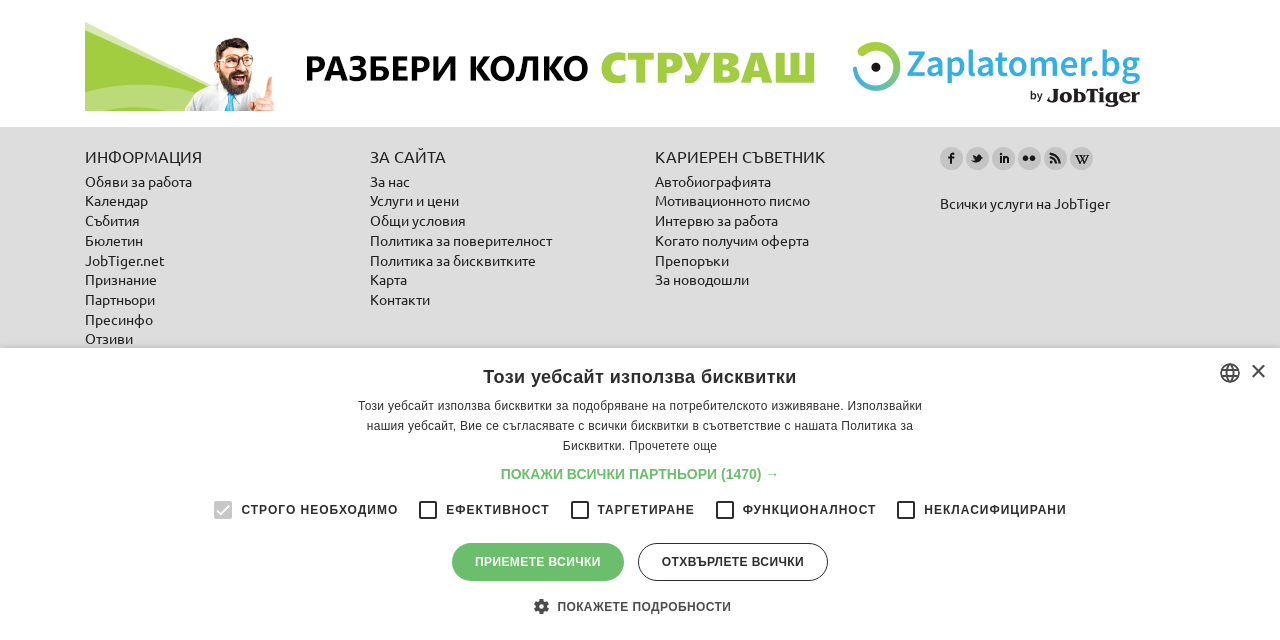Using the element description: "Пресинфо", determine the bounding box coordinates for the specified UI element. The coordinates should be four float numbers between 0 and 1, [left, top, right, bottom].

[0.066, 0.484, 0.12, 0.512]